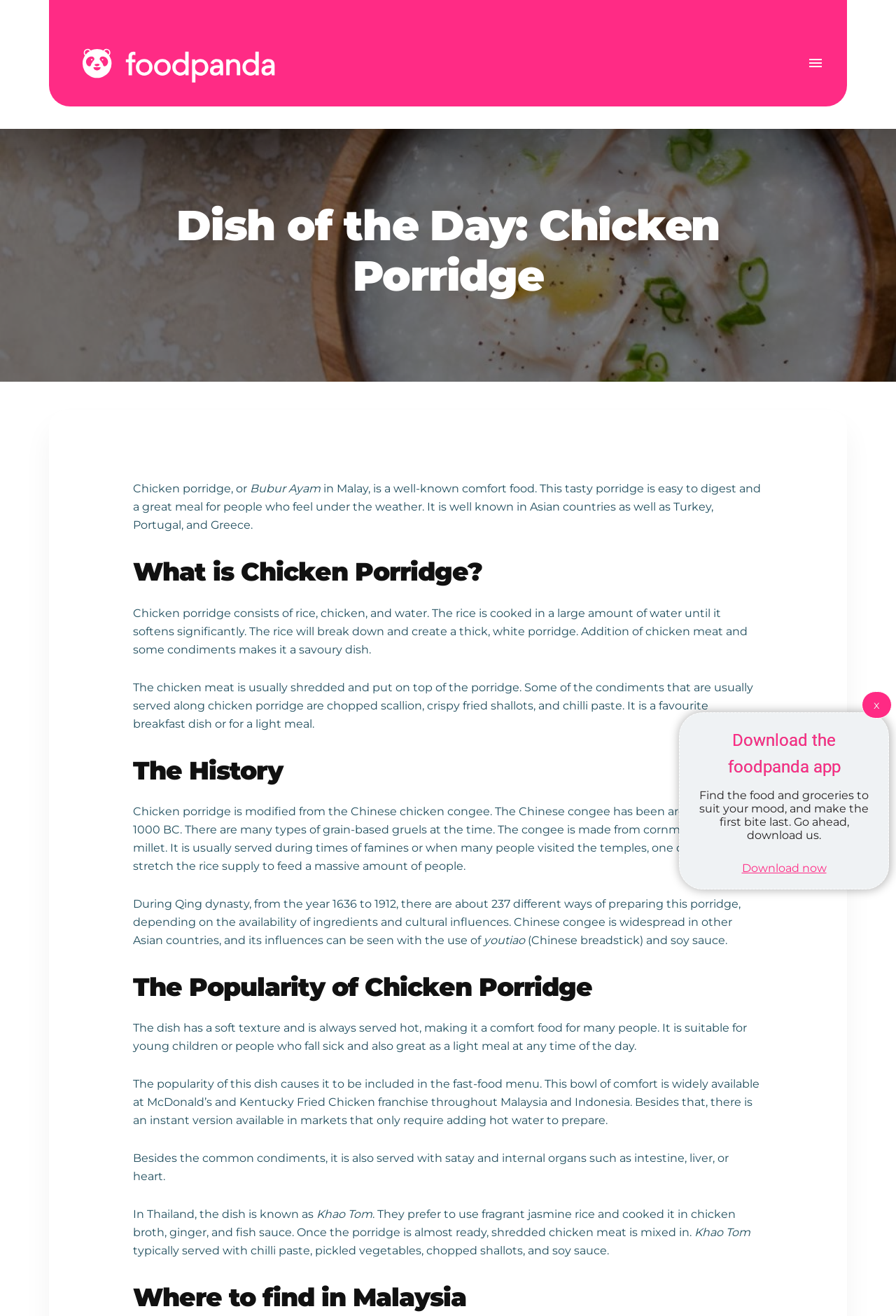Determine the main headline of the webpage and provide its text.

Dish of the Day: Chicken Porridge